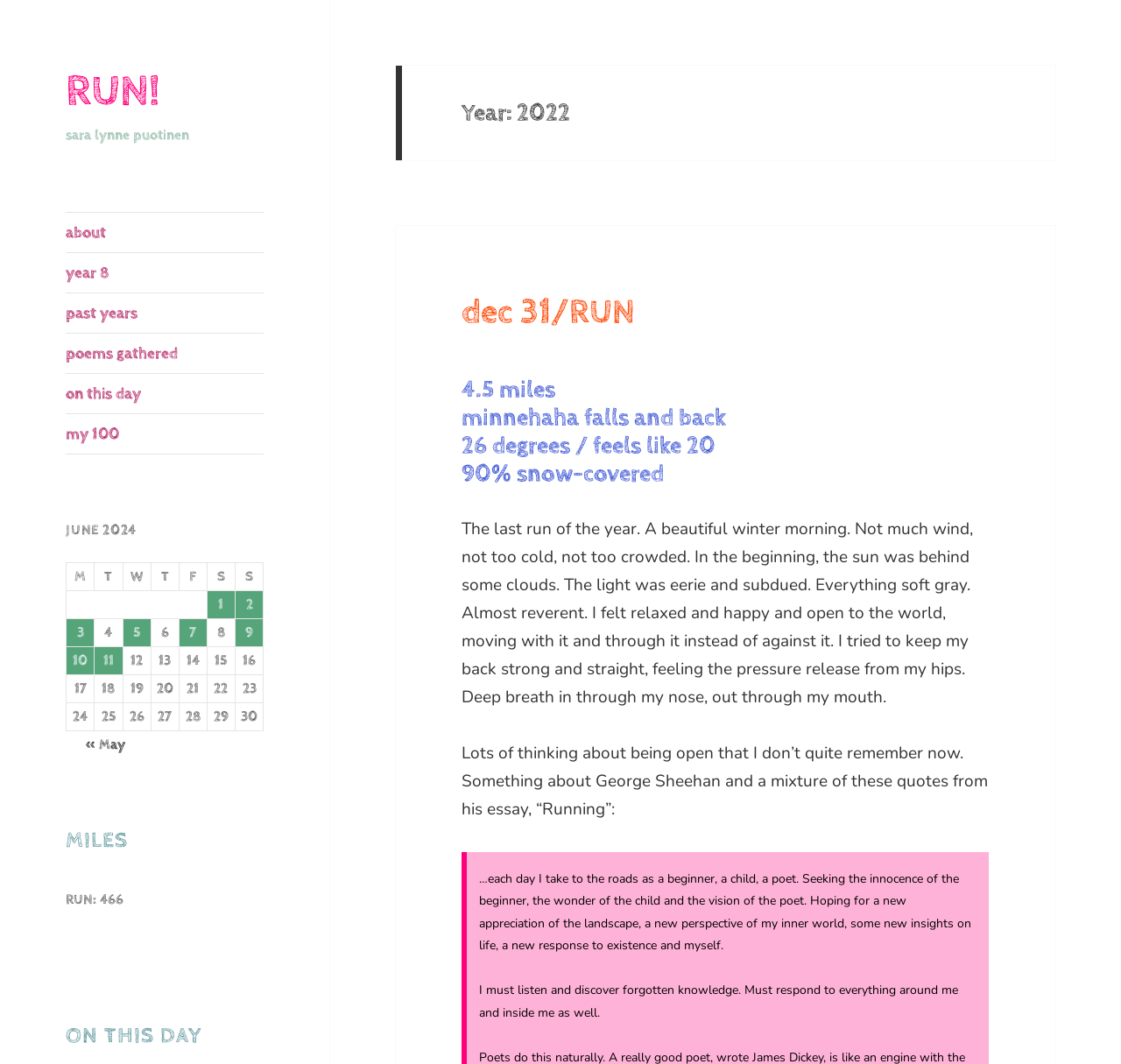Determine the bounding box coordinates of the section to be clicked to follow the instruction: "Go to 'ON THIS DAY' section". The coordinates should be given as four float numbers between 0 and 1, formatted as [left, top, right, bottom].

[0.059, 0.958, 0.235, 0.989]